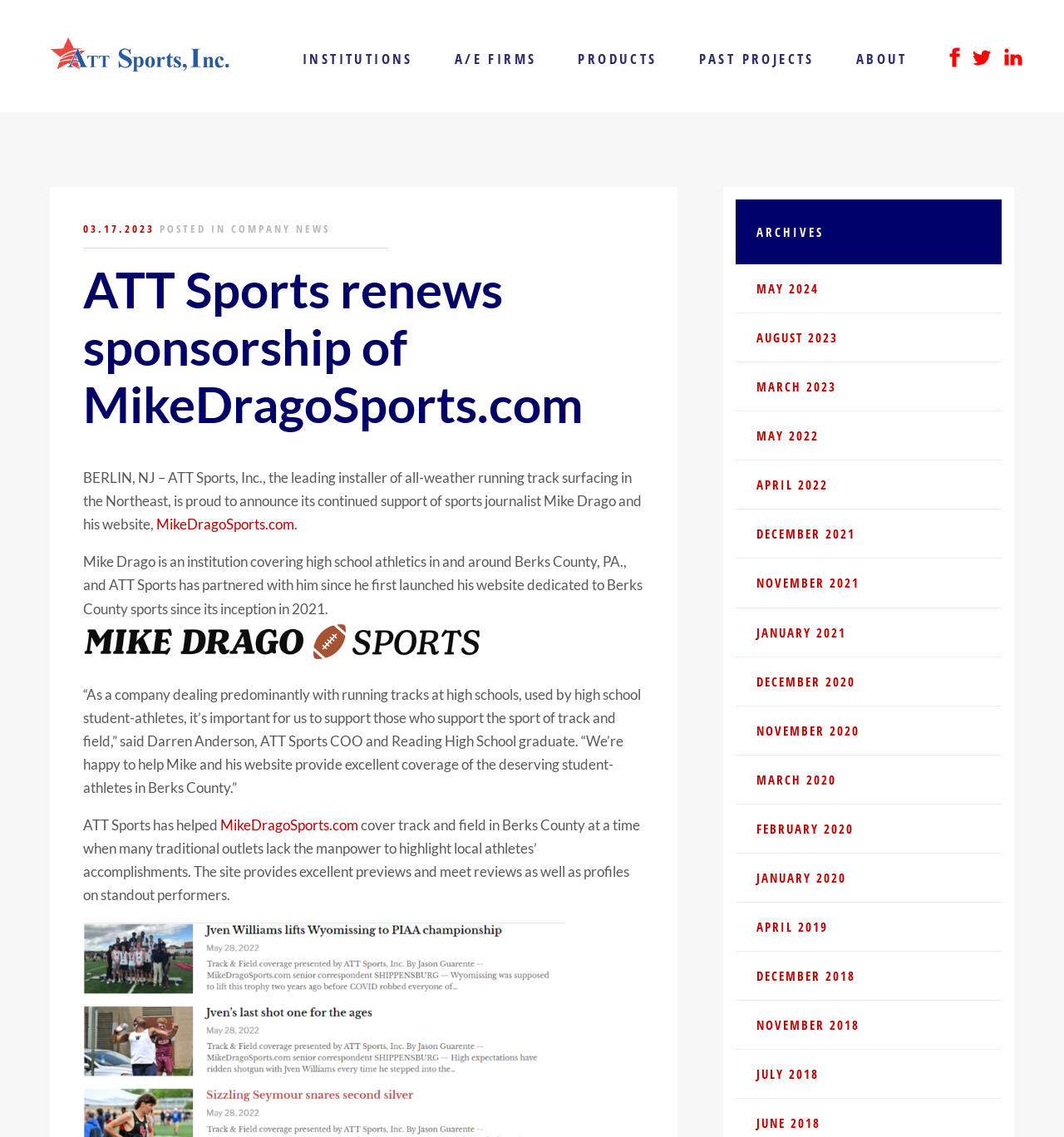Locate the bounding box of the UI element with the following description: "alt="ATT Sports Inc"".

[0.047, 0.052, 0.216, 0.066]